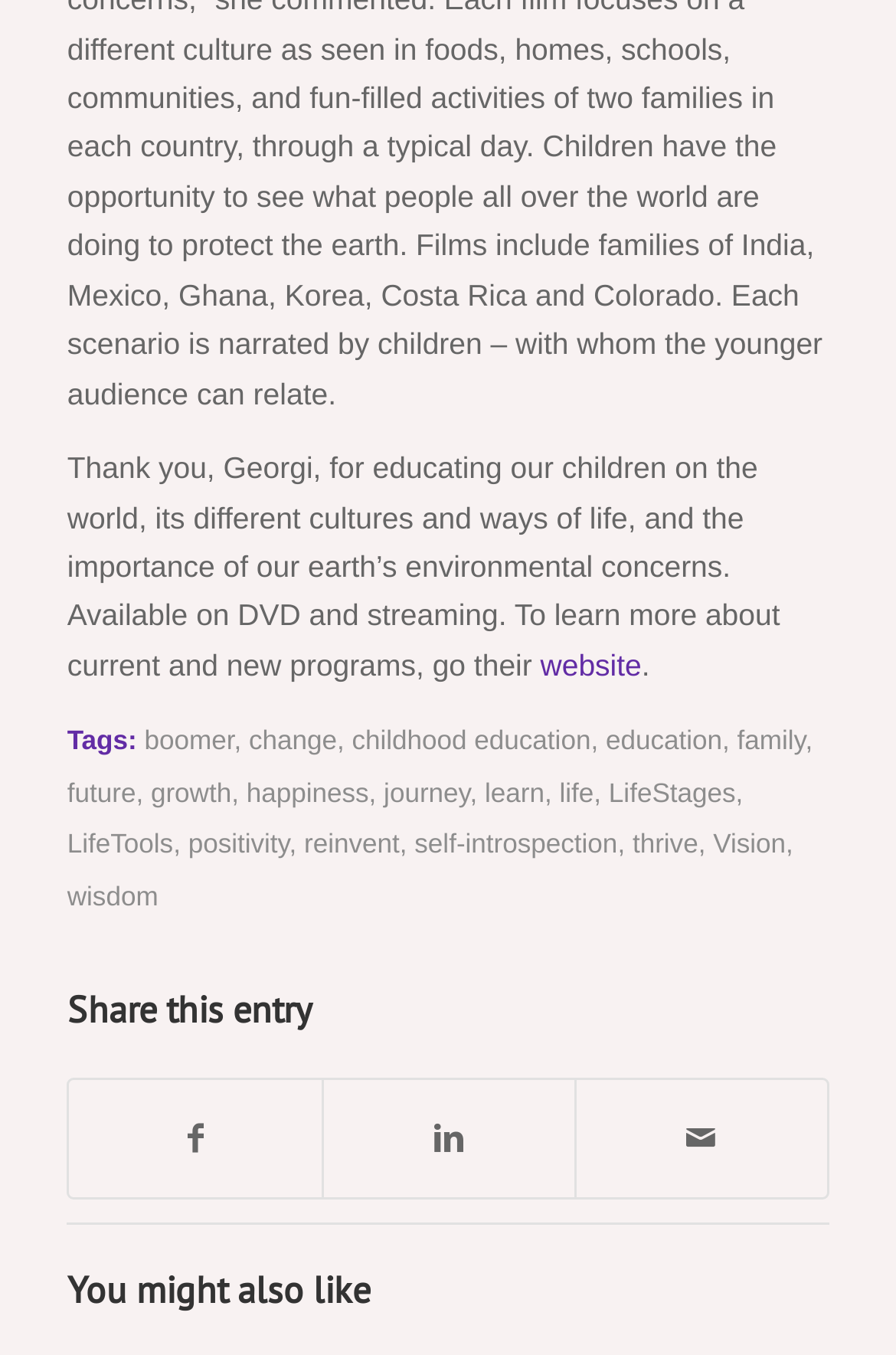Identify the bounding box coordinates for the element you need to click to achieve the following task: "Learn more about 'childhood education'". The coordinates must be four float values ranging from 0 to 1, formatted as [left, top, right, bottom].

[0.393, 0.536, 0.659, 0.558]